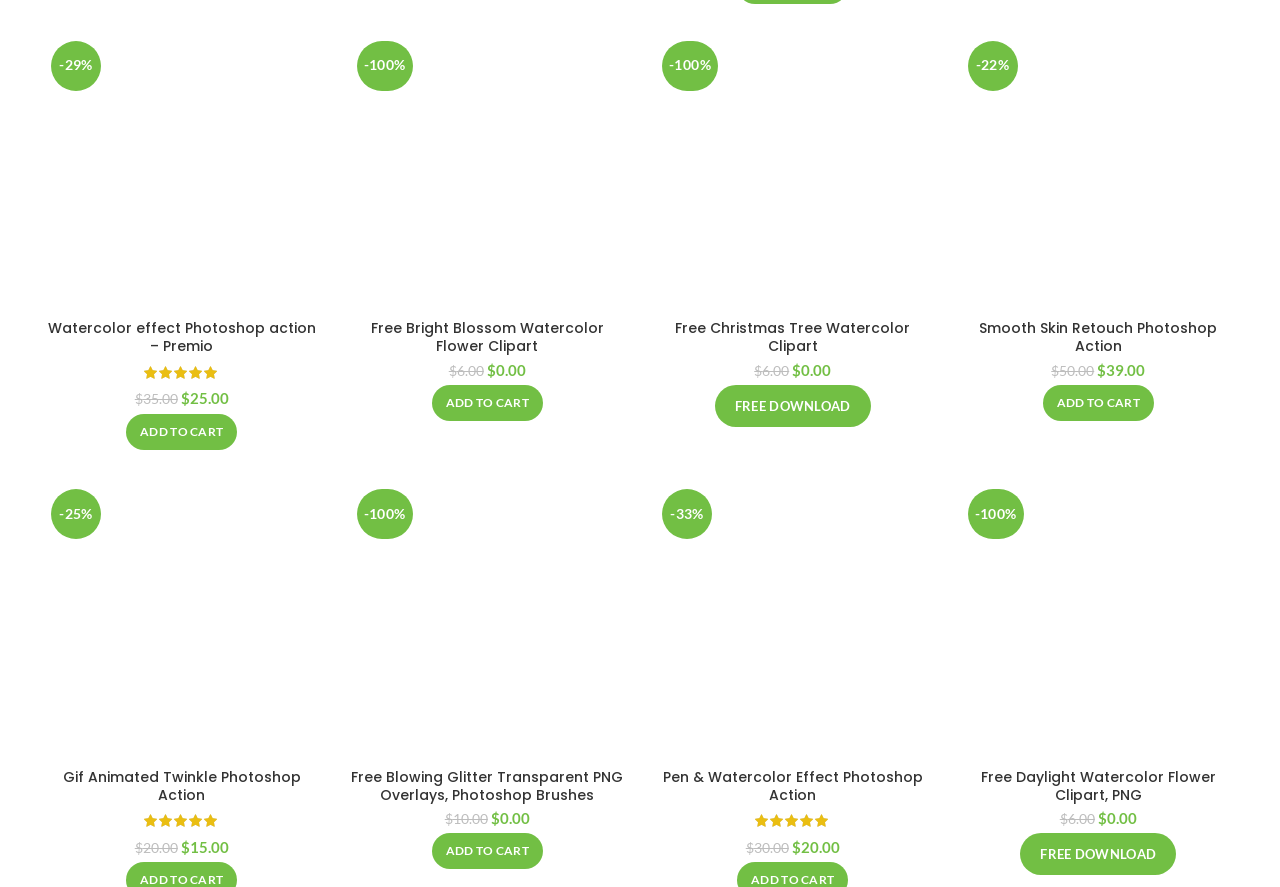Answer the question below using just one word or a short phrase: 
How many products are displayed on this webpage?

4